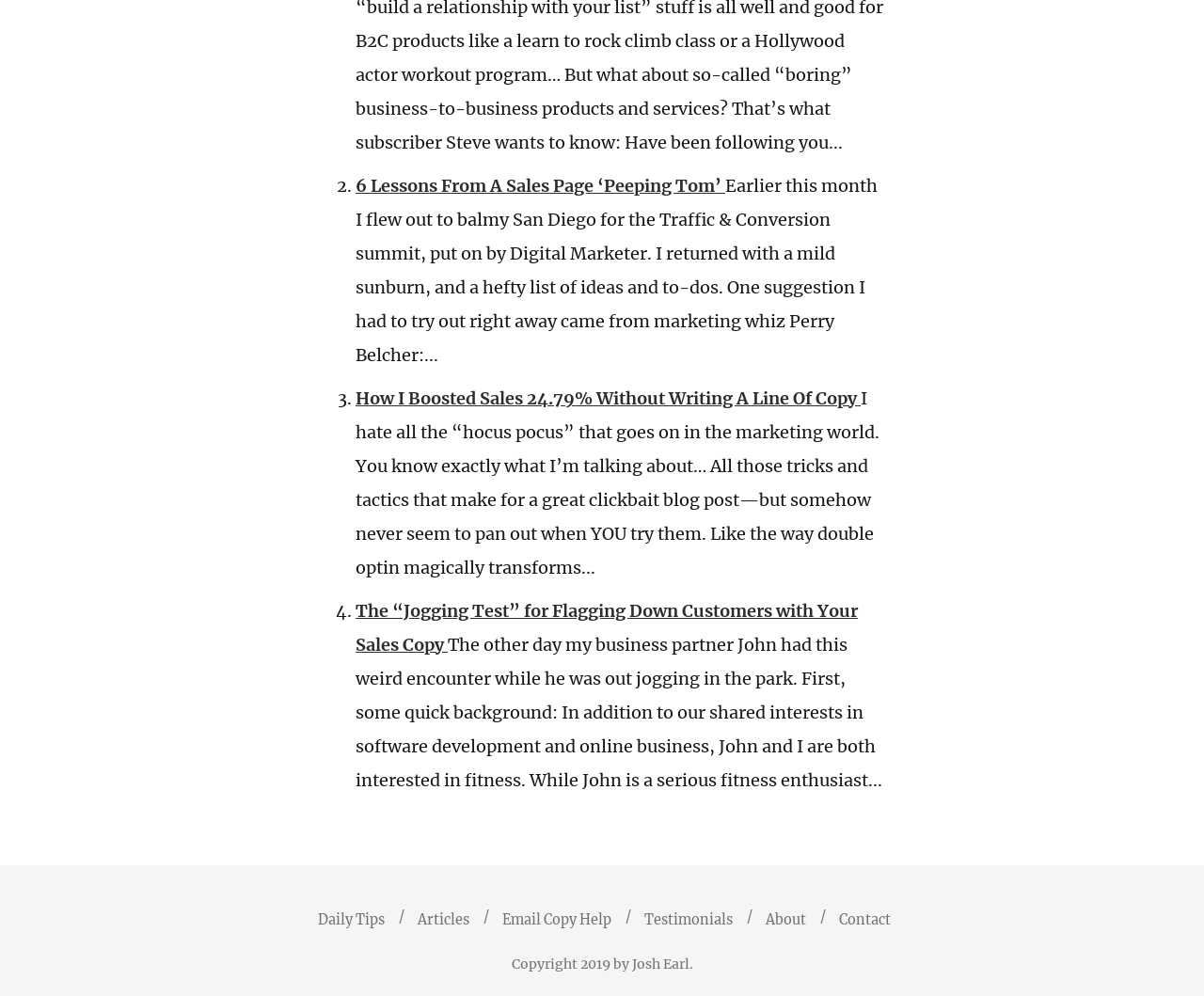Bounding box coordinates are specified in the format (top-left x, top-left y, bottom-right x, bottom-right y). All values are floating point numbers bounded between 0 and 1. Please provide the bounding box coordinate of the region this sentence describes: Testimonials

[0.52, 0.915, 0.616, 0.932]